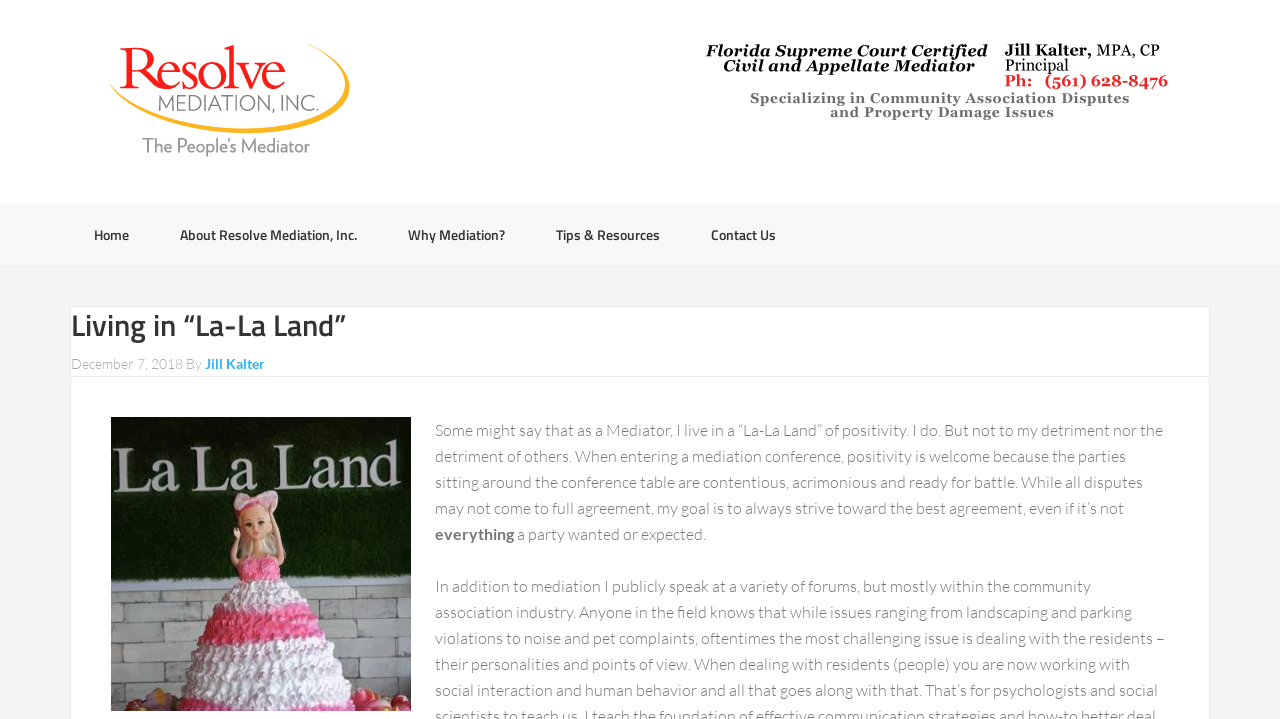Show the bounding box coordinates of the element that should be clicked to complete the task: "visit Resolve Mediation Inc.".

[0.055, 0.056, 0.305, 0.223]